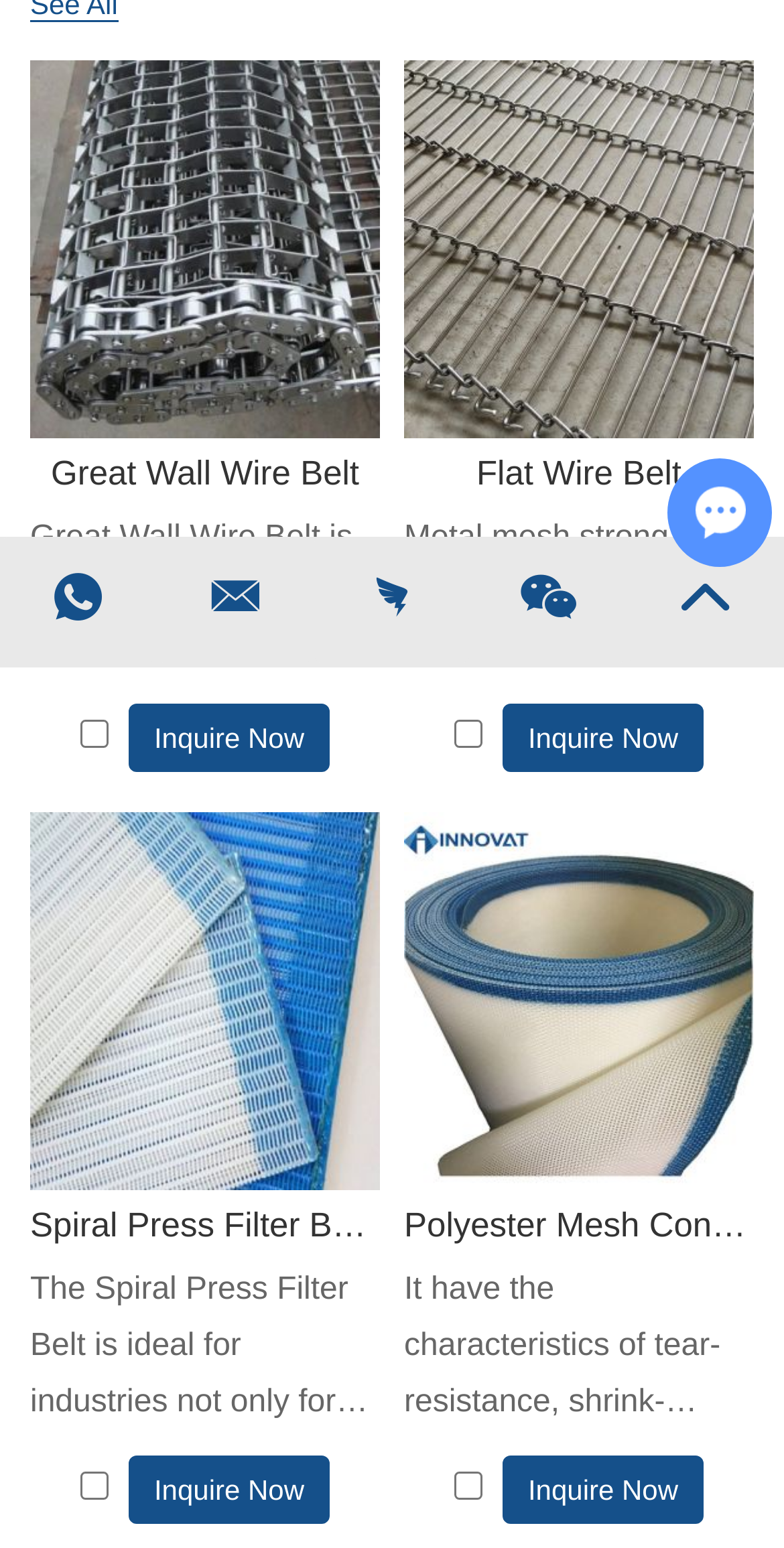Identify the bounding box for the element characterized by the following description: "Group Programs".

None